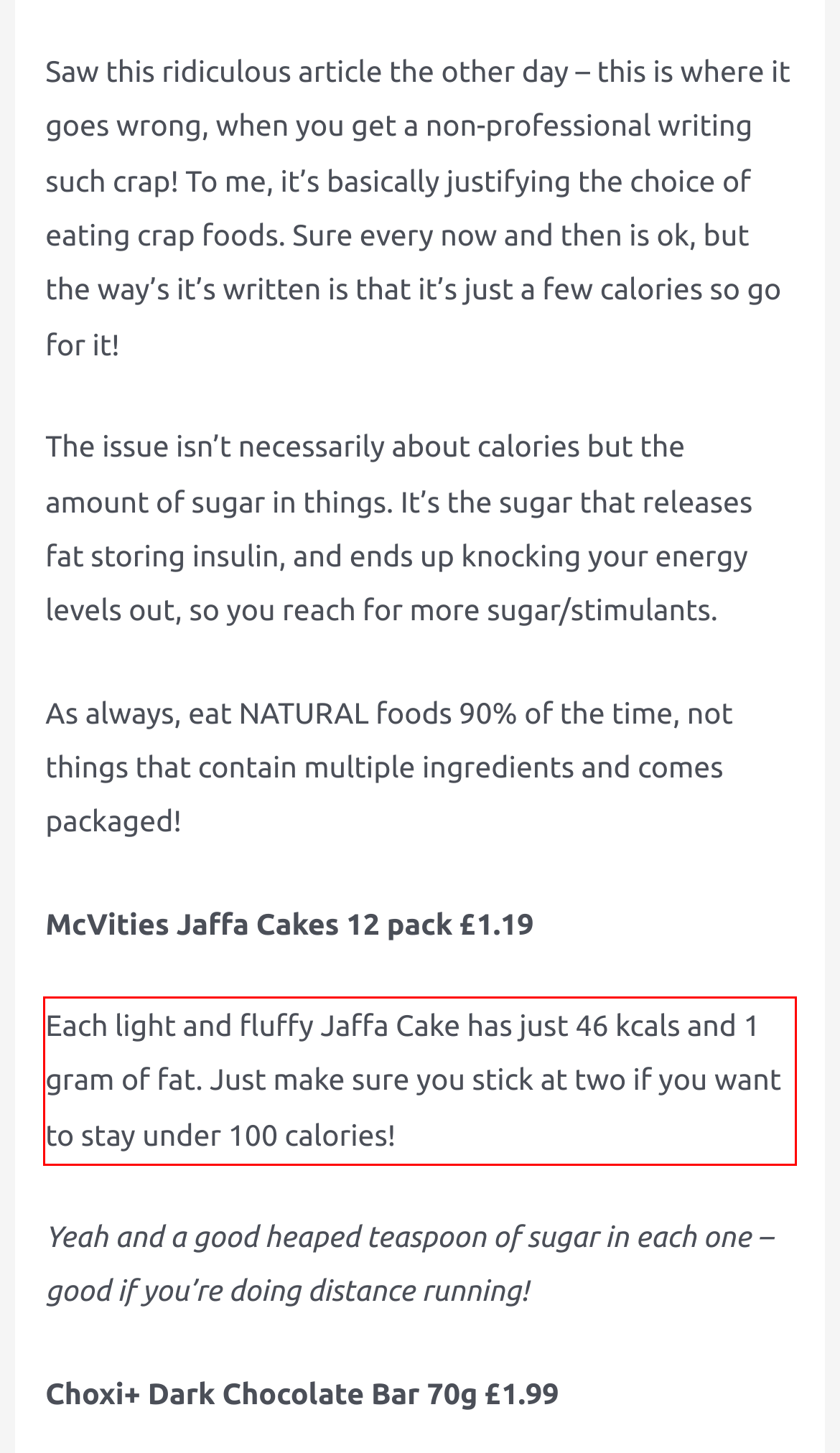Identify the text within the red bounding box on the webpage screenshot and generate the extracted text content.

Each light and fluffy Jaffa Cake has just 46 kcals and 1 gram of fat. Just make sure you stick at two if you want to stay under 100 calories!